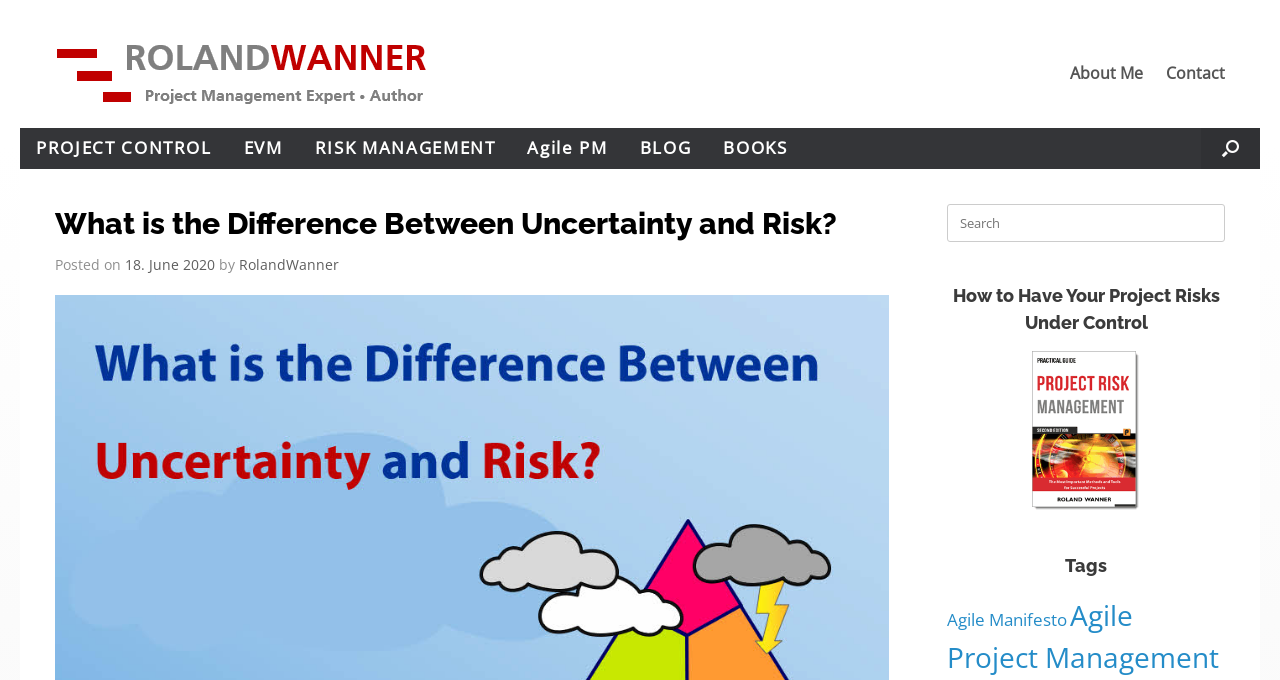Determine the bounding box for the UI element described here: "Contact".

[0.911, 0.08, 0.957, 0.137]